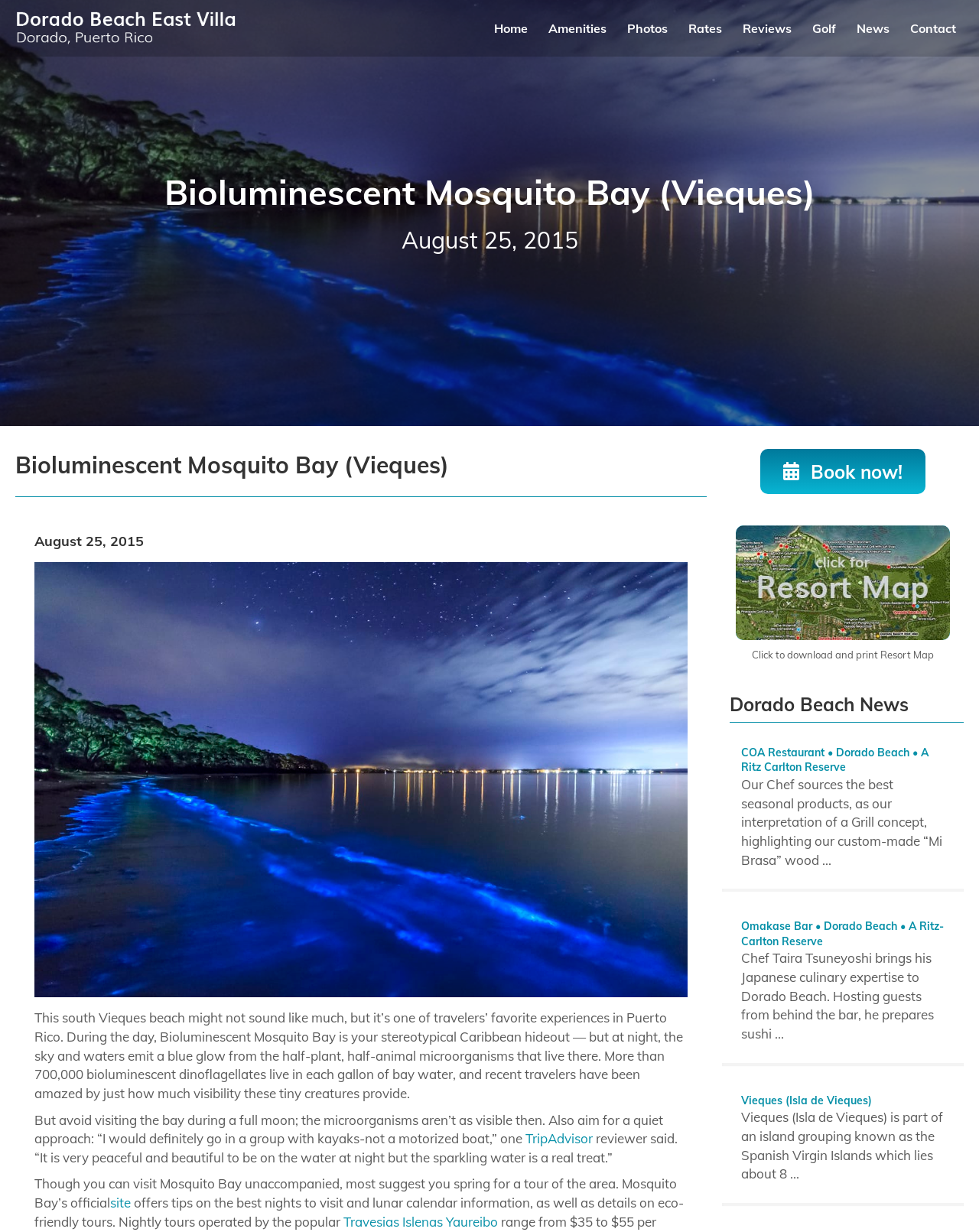How many bioluminescent dinoflagellates live in each gallon of bay water?
Analyze the image and deliver a detailed answer to the question.

According to the webpage content, more than 700,000 bioluminescent dinoflagellates live in each gallon of bay water, which provides visibility to visitors.